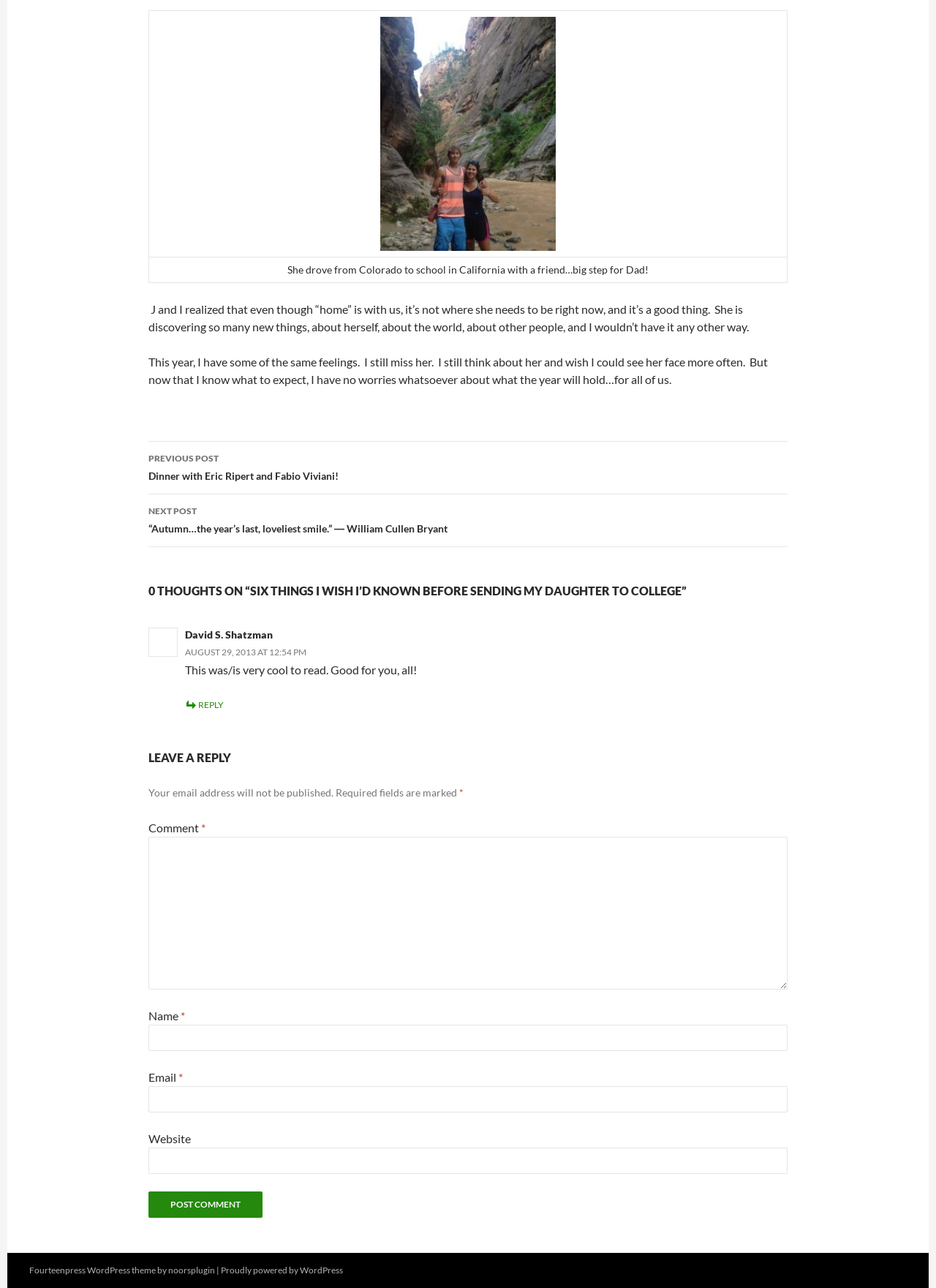Provide a brief response to the question below using one word or phrase:
What is the author's current emotional state?

Mixed emotions